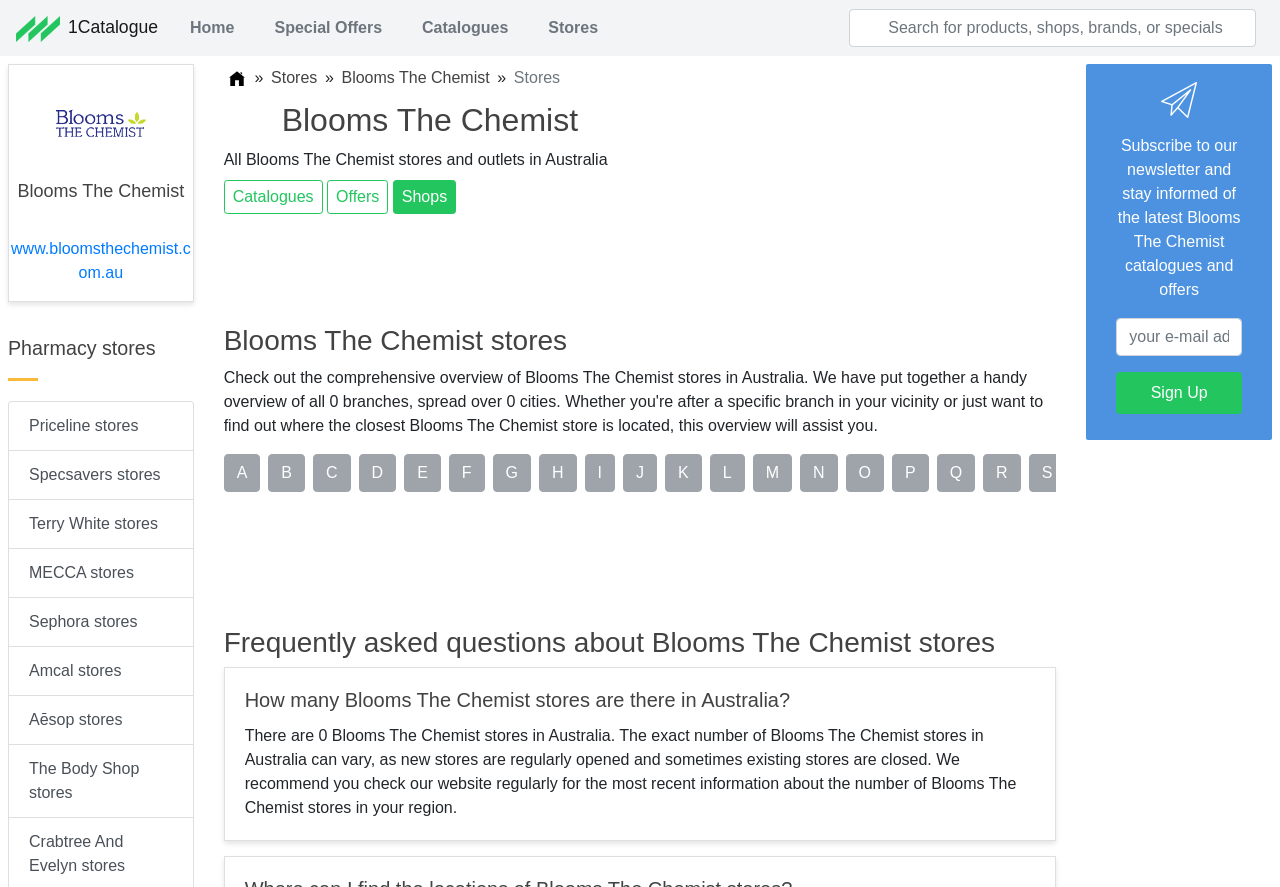Specify the bounding box coordinates of the area to click in order to execute this command: 'View Blooms The Chemist catalogues'. The coordinates should consist of four float numbers ranging from 0 to 1, and should be formatted as [left, top, right, bottom].

[0.323, 0.009, 0.403, 0.054]